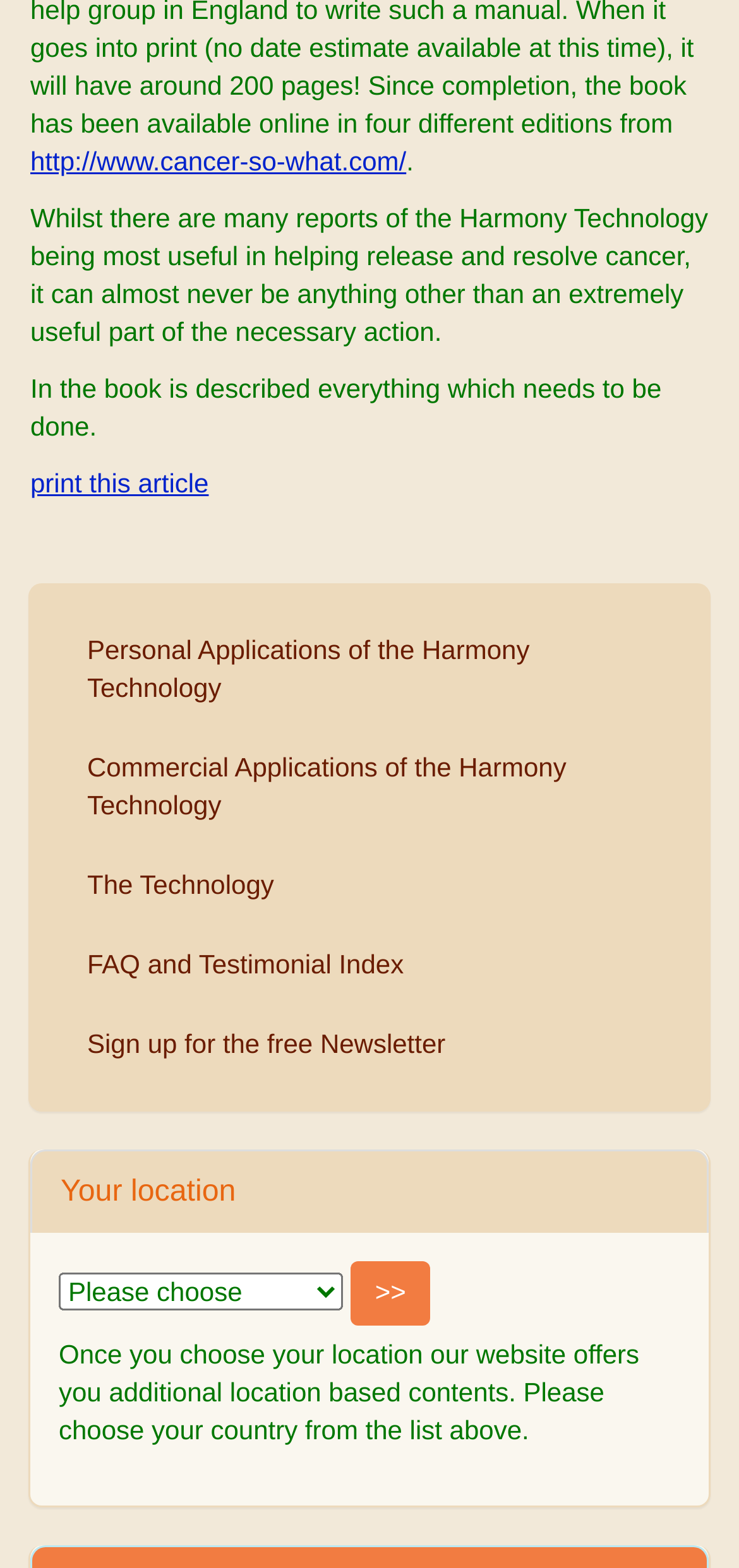Using the format (top-left x, top-left y, bottom-right x, bottom-right y), provide the bounding box coordinates for the described UI element. All values should be floating point numbers between 0 and 1: Jack Forsythe

None